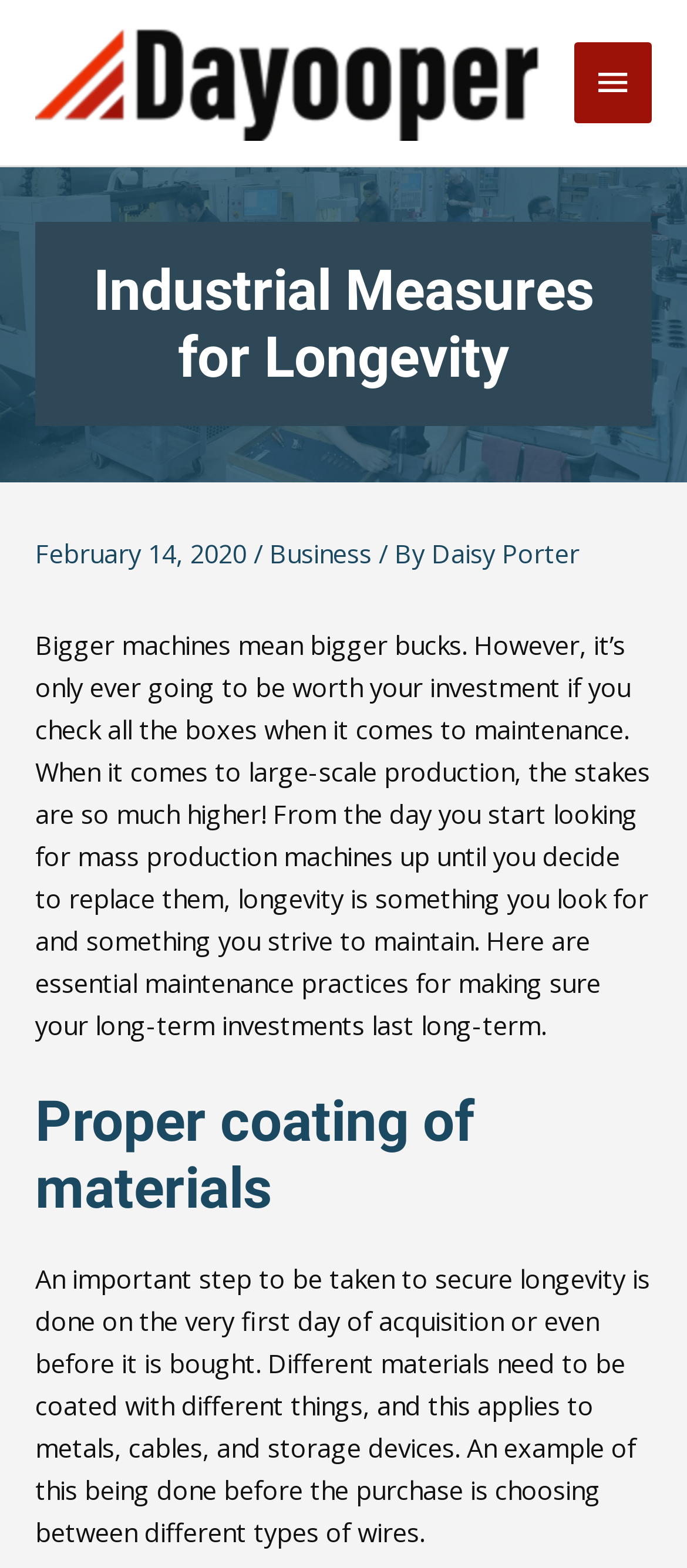What is the category of the article?
Respond to the question with a single word or phrase according to the image.

Business